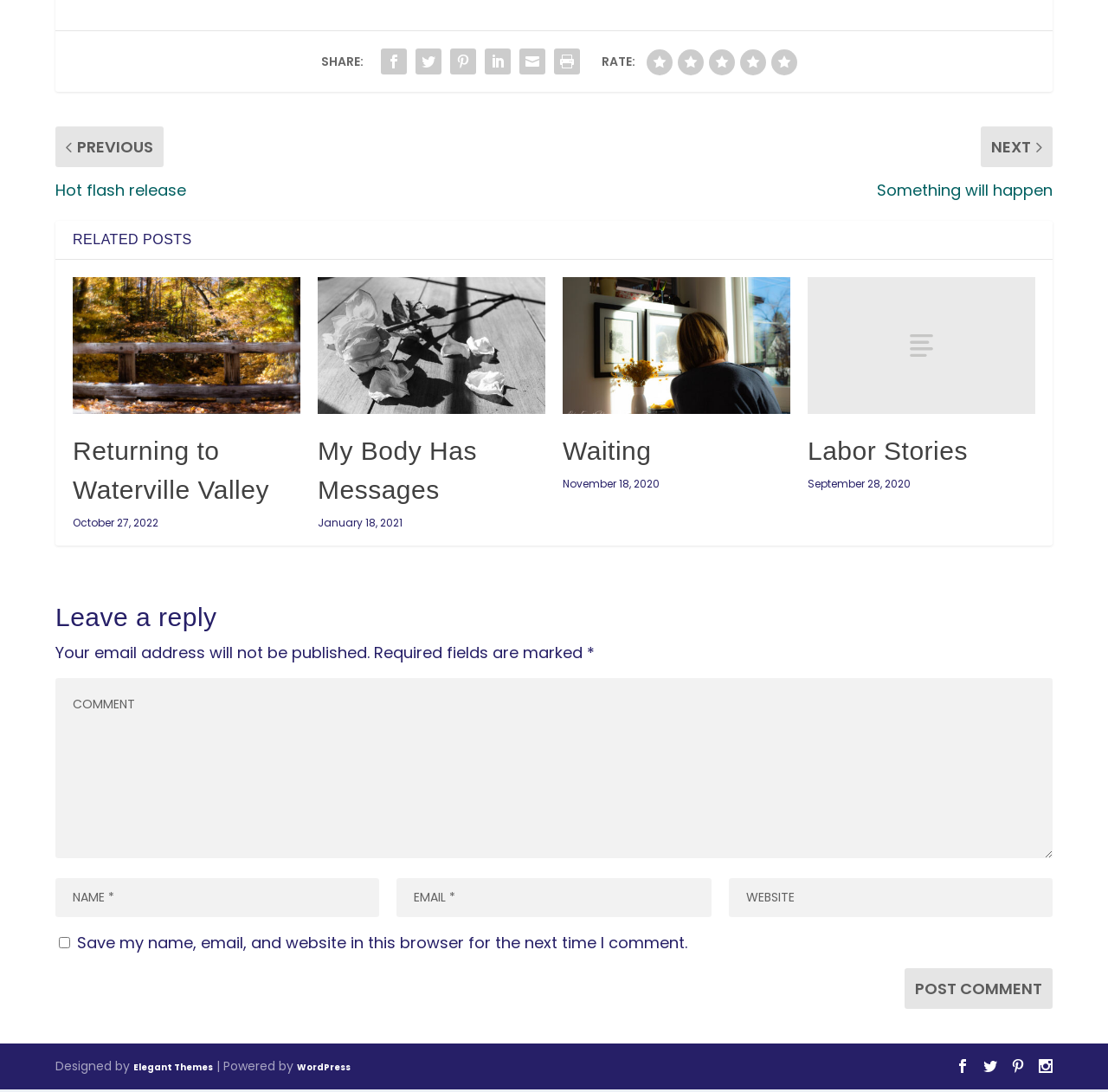Specify the bounding box coordinates for the region that must be clicked to perform the given instruction: "Click on the 'My Body Has Messages' link".

[0.287, 0.205, 0.492, 0.33]